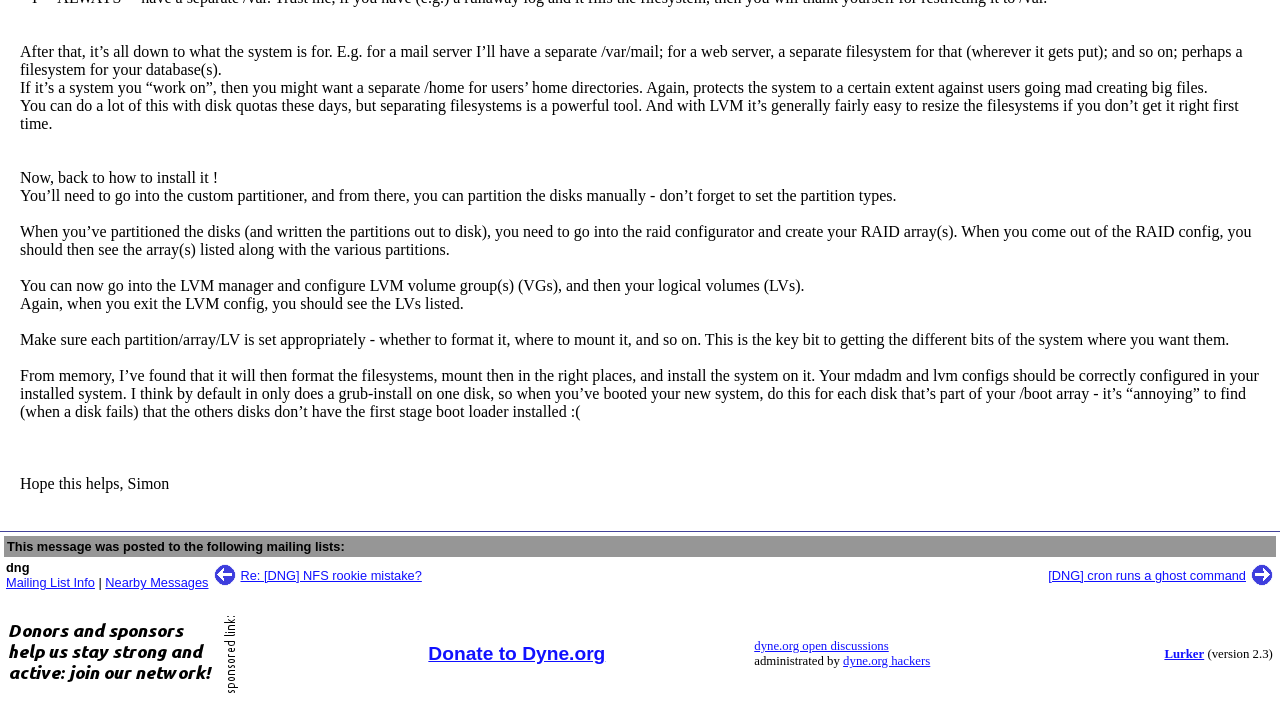Please examine the image and answer the question with a detailed explanation:
What is the author of this post?

The author of this post is Simon, as mentioned in the last line of the text, 'Hope this helps, Simon'.